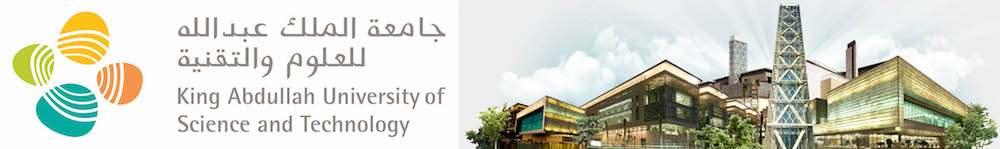Offer a detailed explanation of the image's components.

This image features the logo and branding of the King Abdullah University of Science and Technology (KAUST), showcasing its commitment to innovation and education. The design includes a colorful emblem composed of multiple segments that convey a sense of unity and diversity, reflecting the university's focus on science and technology. Beside the logo, an architectural rendering of the KAUST campus is displayed, illustrating its modern and environmentally integrated buildings. This visual representation highlights the university's state-of-the-art facilities and commitment to sustainability, emphasizing its role as a leading institution in research and education in Saudi Arabia and beyond.